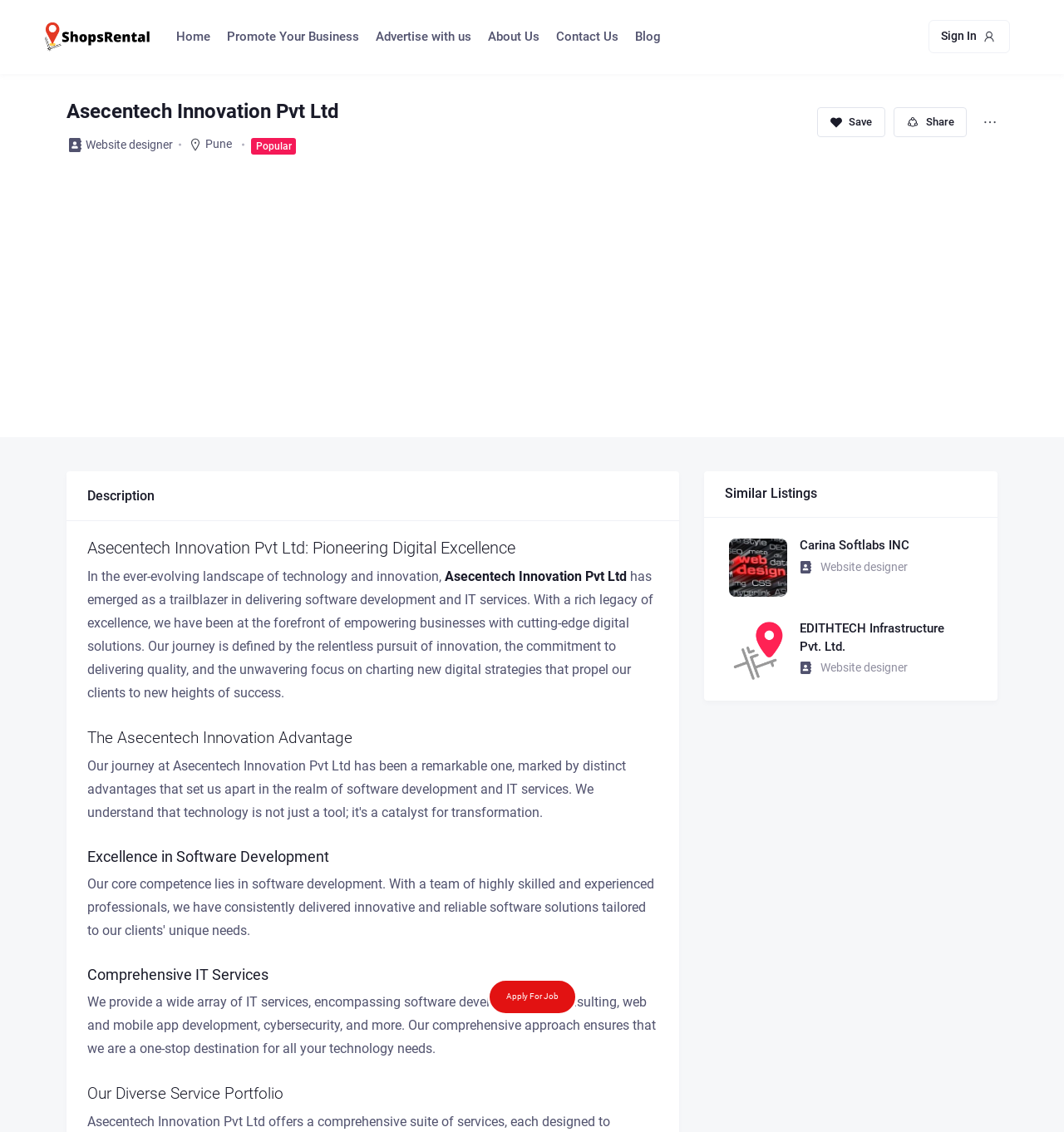Using floating point numbers between 0 and 1, provide the bounding box coordinates in the format (top-left x, top-left y, bottom-right x, bottom-right y). Locate the UI element described here: alt="shopsrental"

[0.039, 0.023, 0.141, 0.04]